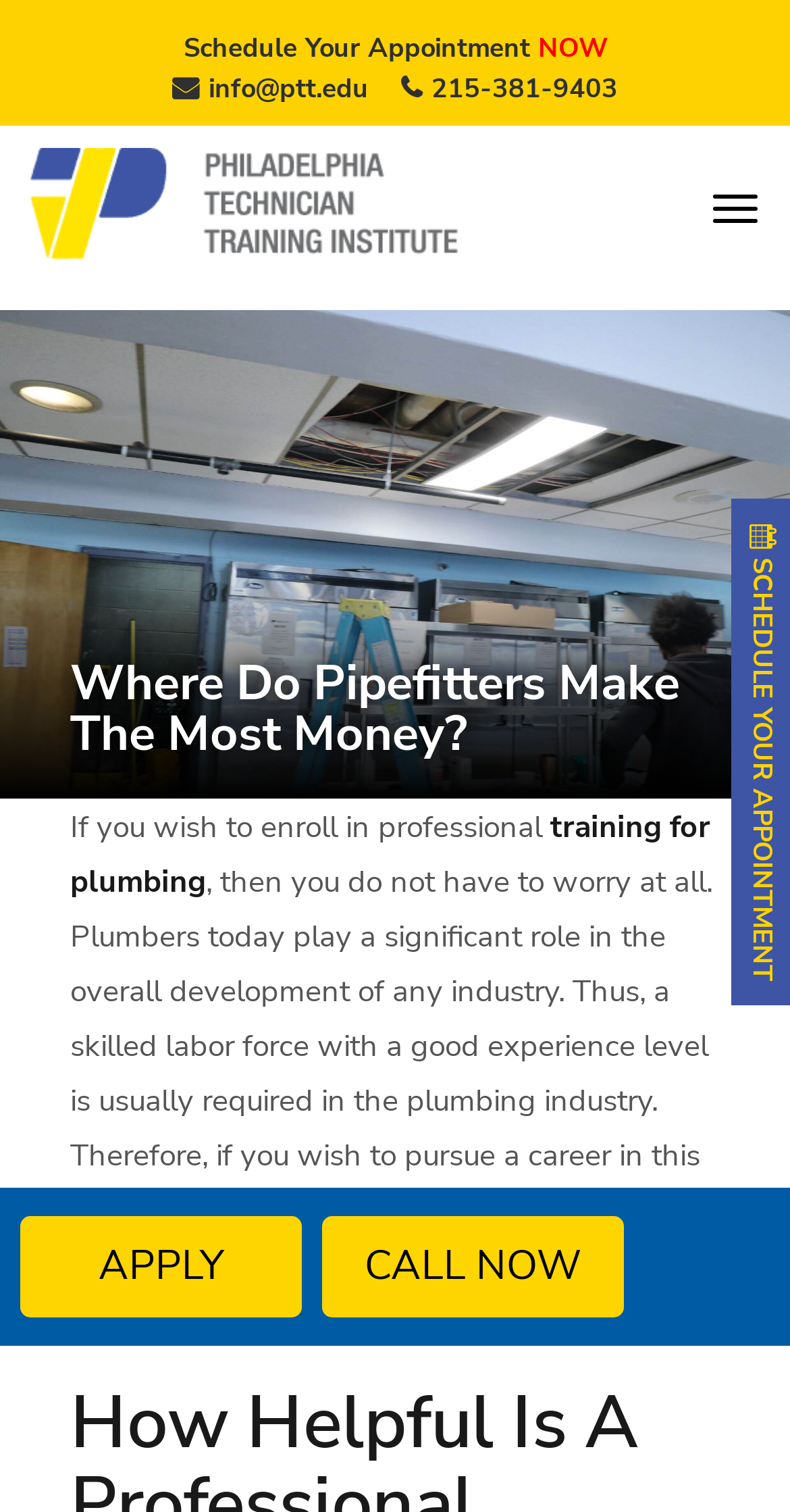Please find the bounding box for the UI component described as follows: "Call Now".

[0.408, 0.804, 0.79, 0.871]